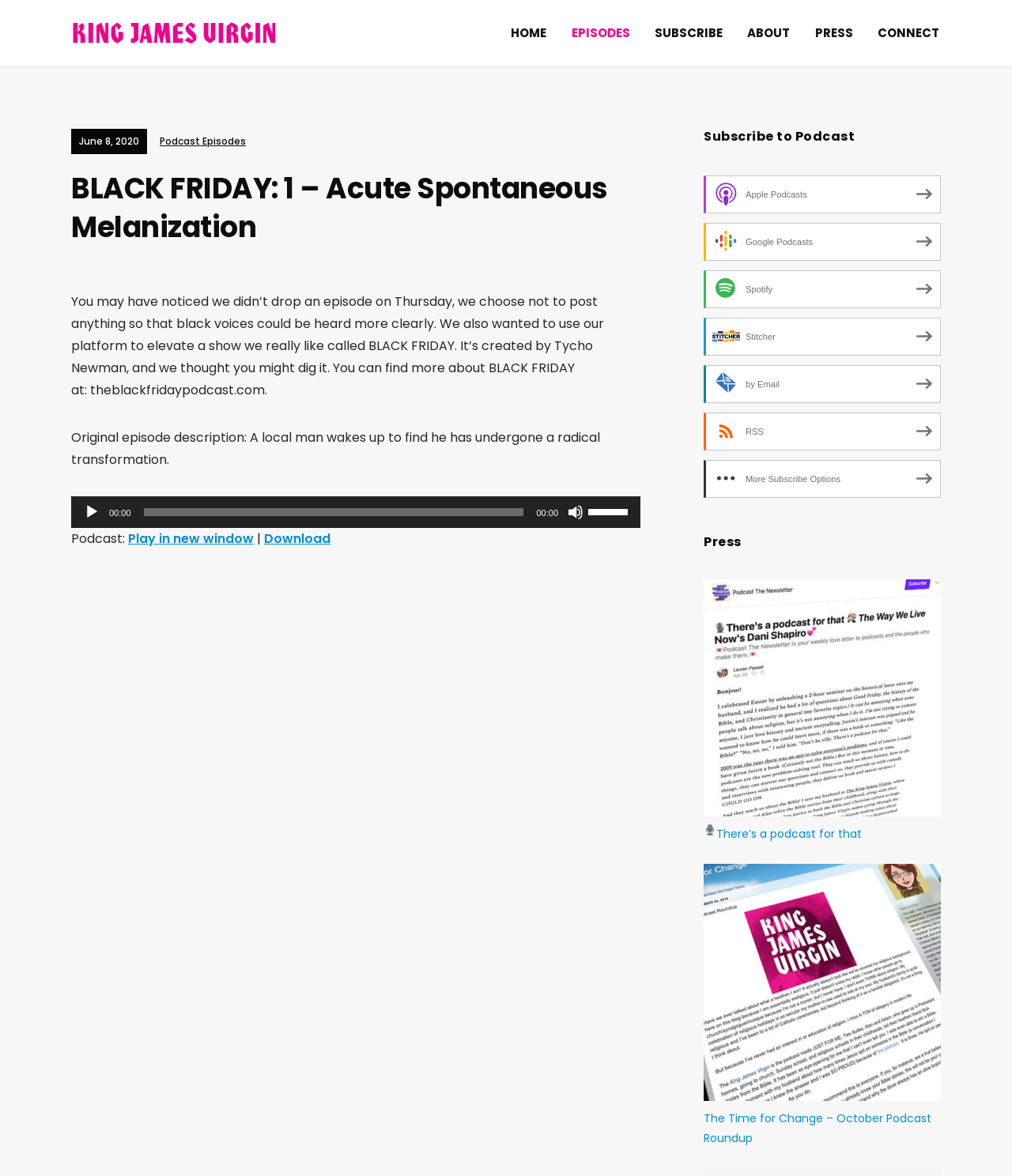How can you subscribe to the podcast? Analyze the screenshot and reply with just one word or a short phrase.

Via Apple Podcasts, Google Podcasts, etc.